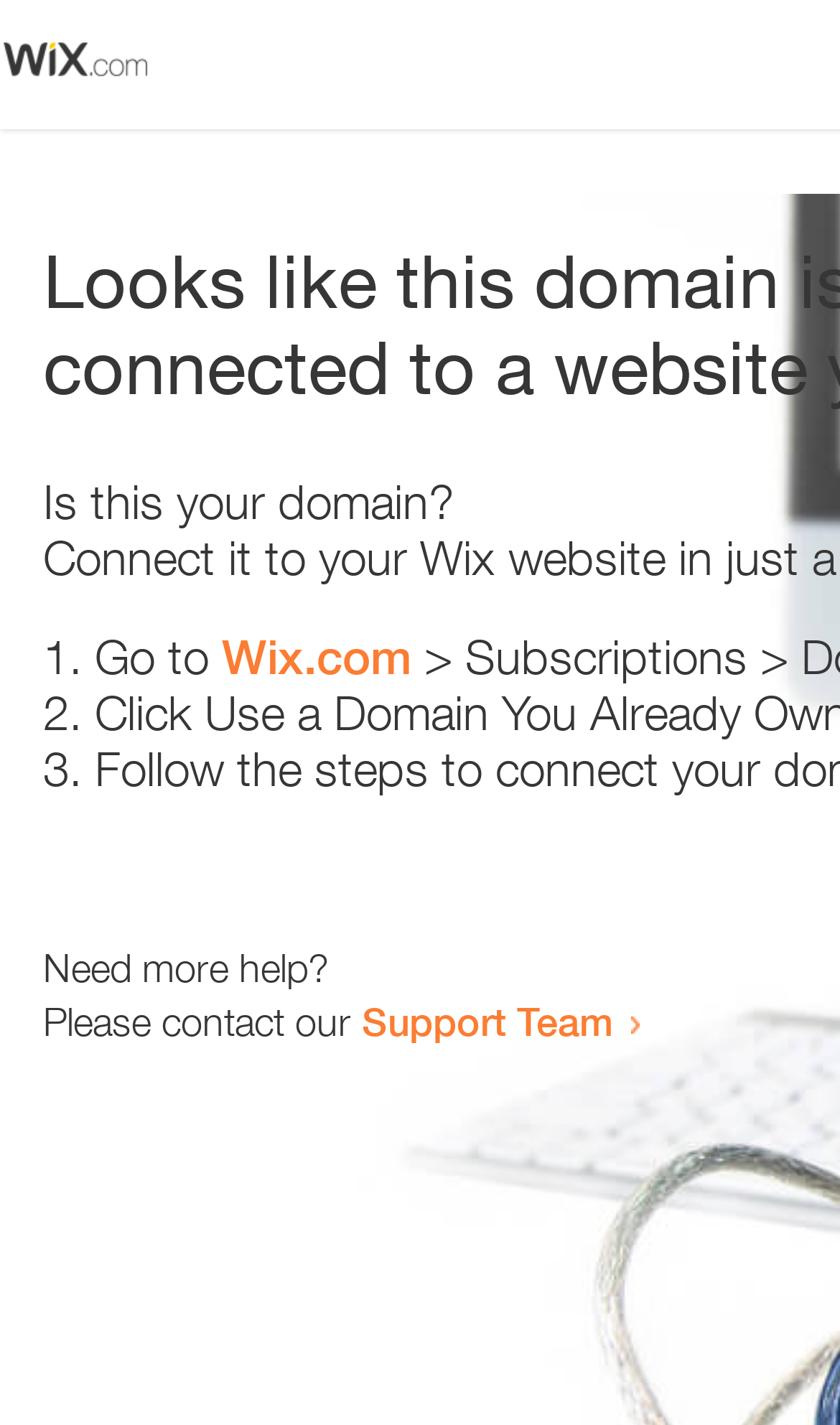Articulate a complete and detailed caption of the webpage elements.

The webpage appears to be an error page, with a small image at the top left corner. Below the image, there is a question "Is this your domain?" in a prominent position. 

To the right of the question, there is a numbered list with three items. The first item starts with "1." and suggests going to "Wix.com". The second item starts with "2." and the third item starts with "3.", but their contents are not specified. 

Further down the page, there is a message "Need more help?" followed by a sentence "Please contact our Support Team" with a link to the Support Team.